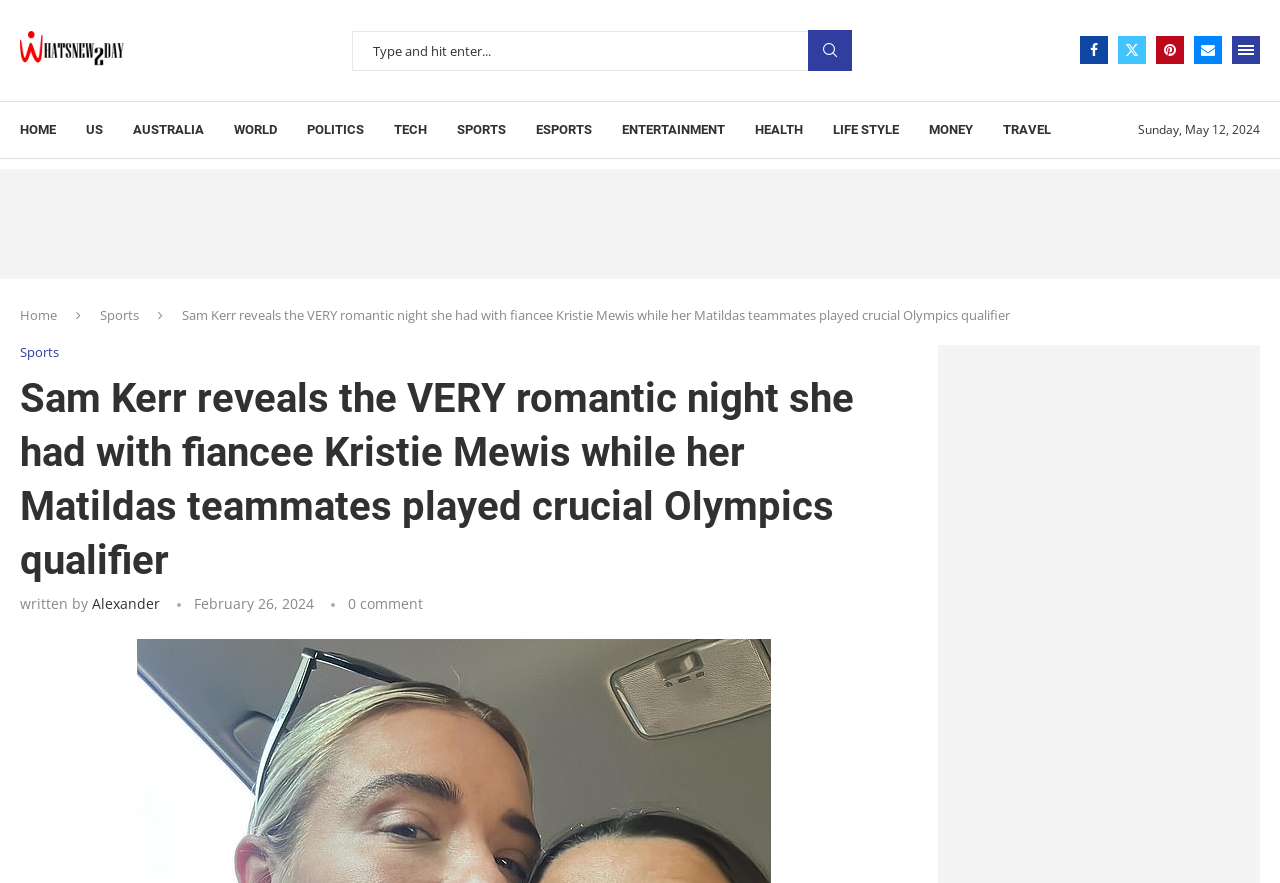What is the name of the person mentioned as Sam Kerr's fiancee?
Please give a detailed and elaborate answer to the question based on the image.

The answer can be found in the heading element which says 'Sam Kerr reveals the VERY romantic night she had with fiancee Kristie Mewis while her Matildas teammates played crucial Olympics qualifier'. The name 'Kristie Mewis' is mentioned as Sam Kerr's fiancee.